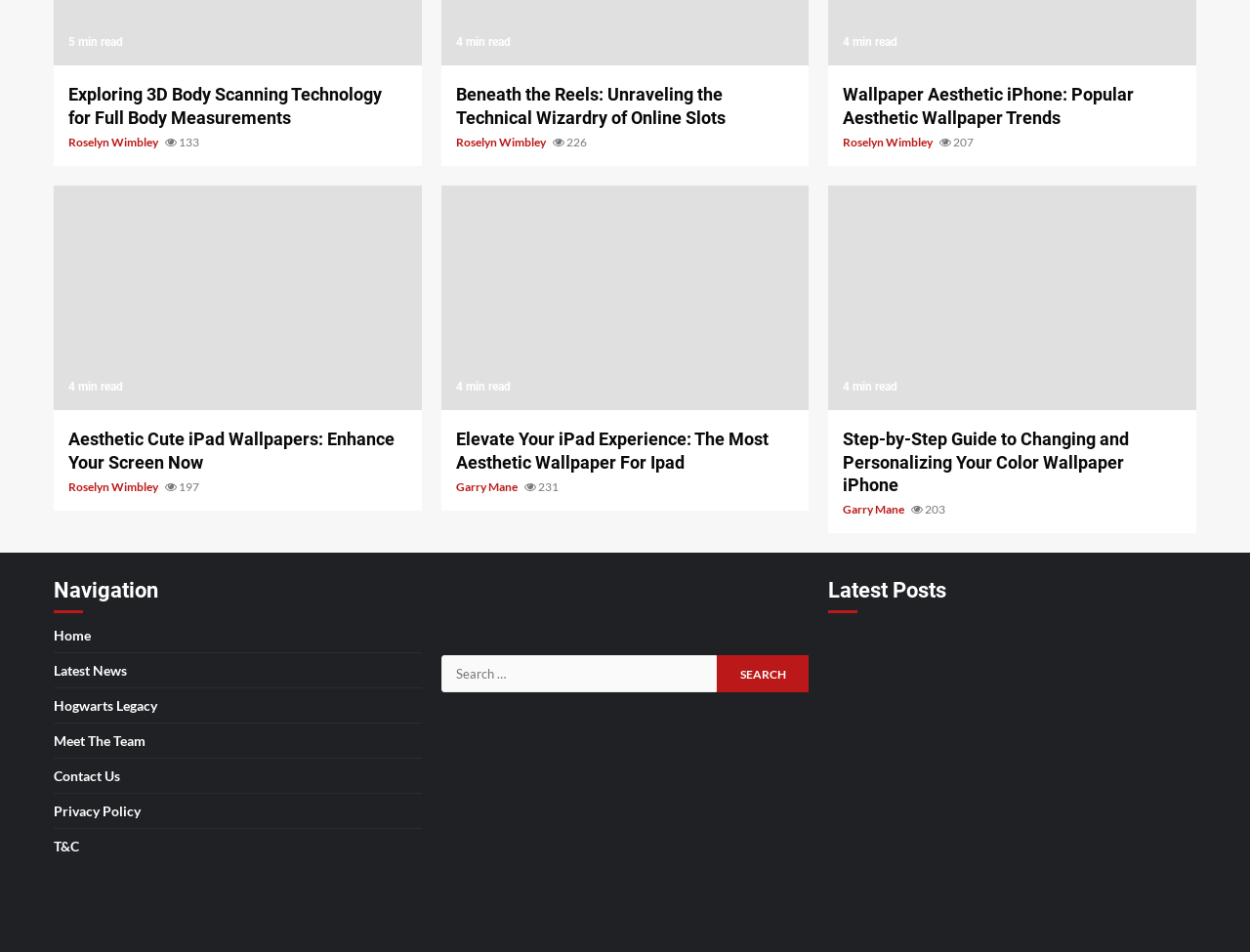Locate the UI element described by Meet The Team and provide its bounding box coordinates. Use the format (top-left x, top-left y, bottom-right x, bottom-right y) with all values as floating point numbers between 0 and 1.

[0.043, 0.769, 0.116, 0.787]